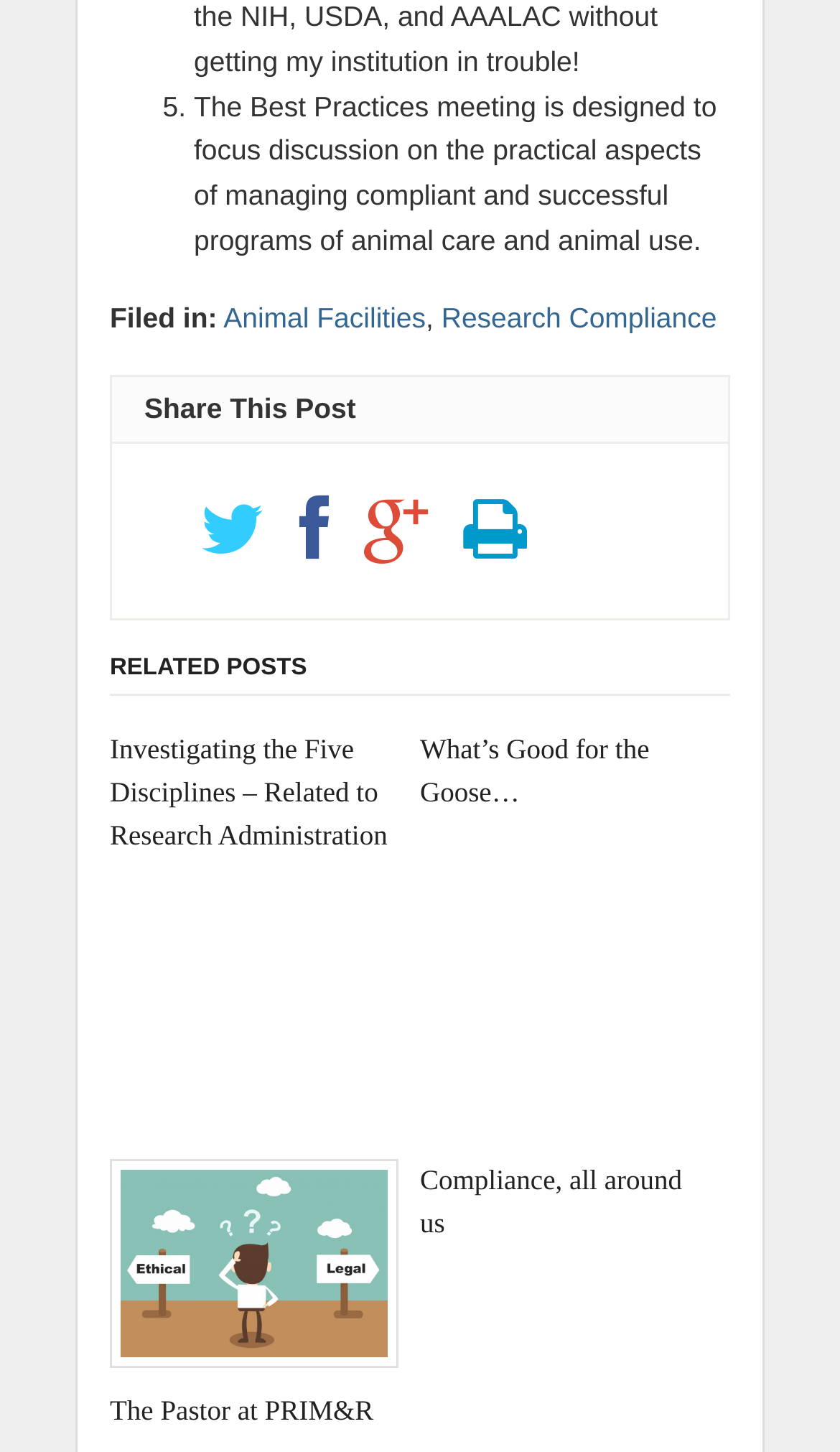How many related posts are listed? Look at the image and give a one-word or short phrase answer.

4